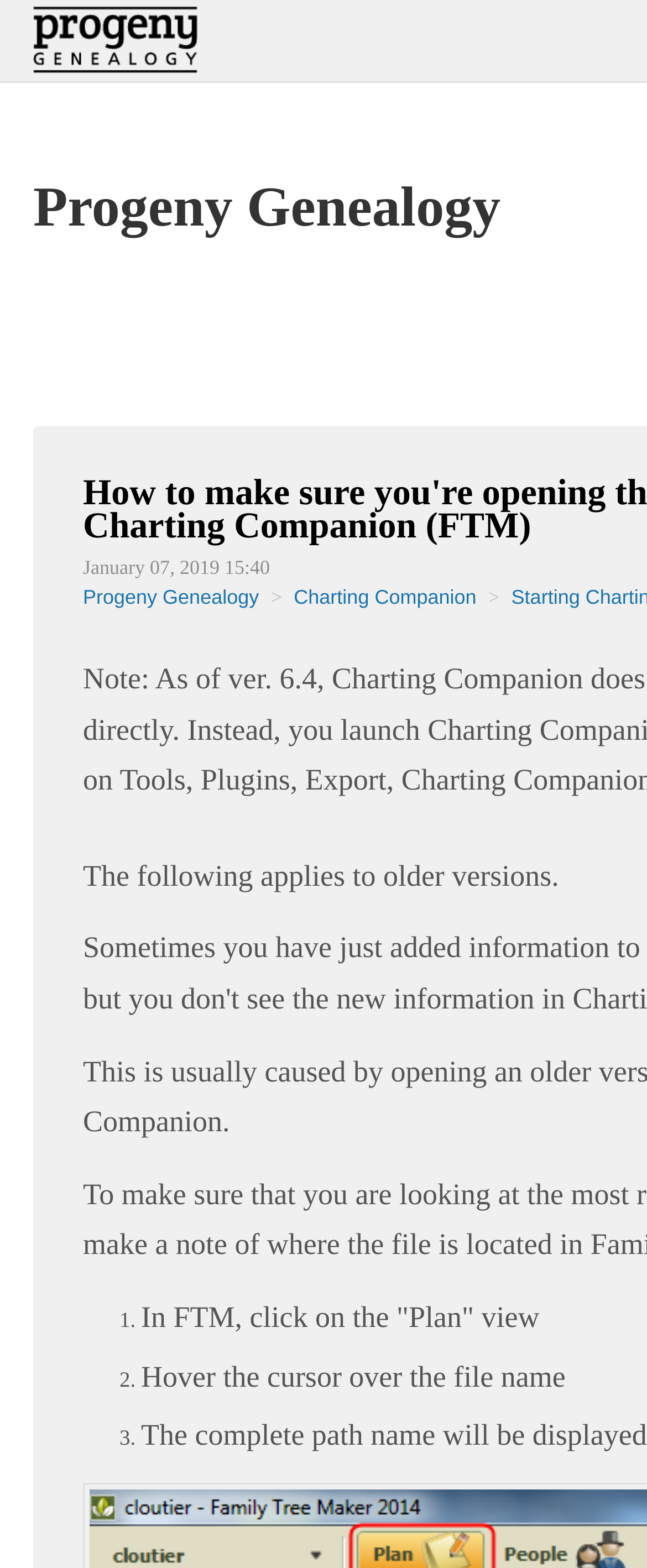What is Charting Companion used for?
Give a detailed and exhaustive answer to the question.

Although the webpage does not explicitly state what Charting Companion is used for, the name 'Charting Companion' suggests that it is used for creating charts or visualizations, possibly in the context of genealogy.